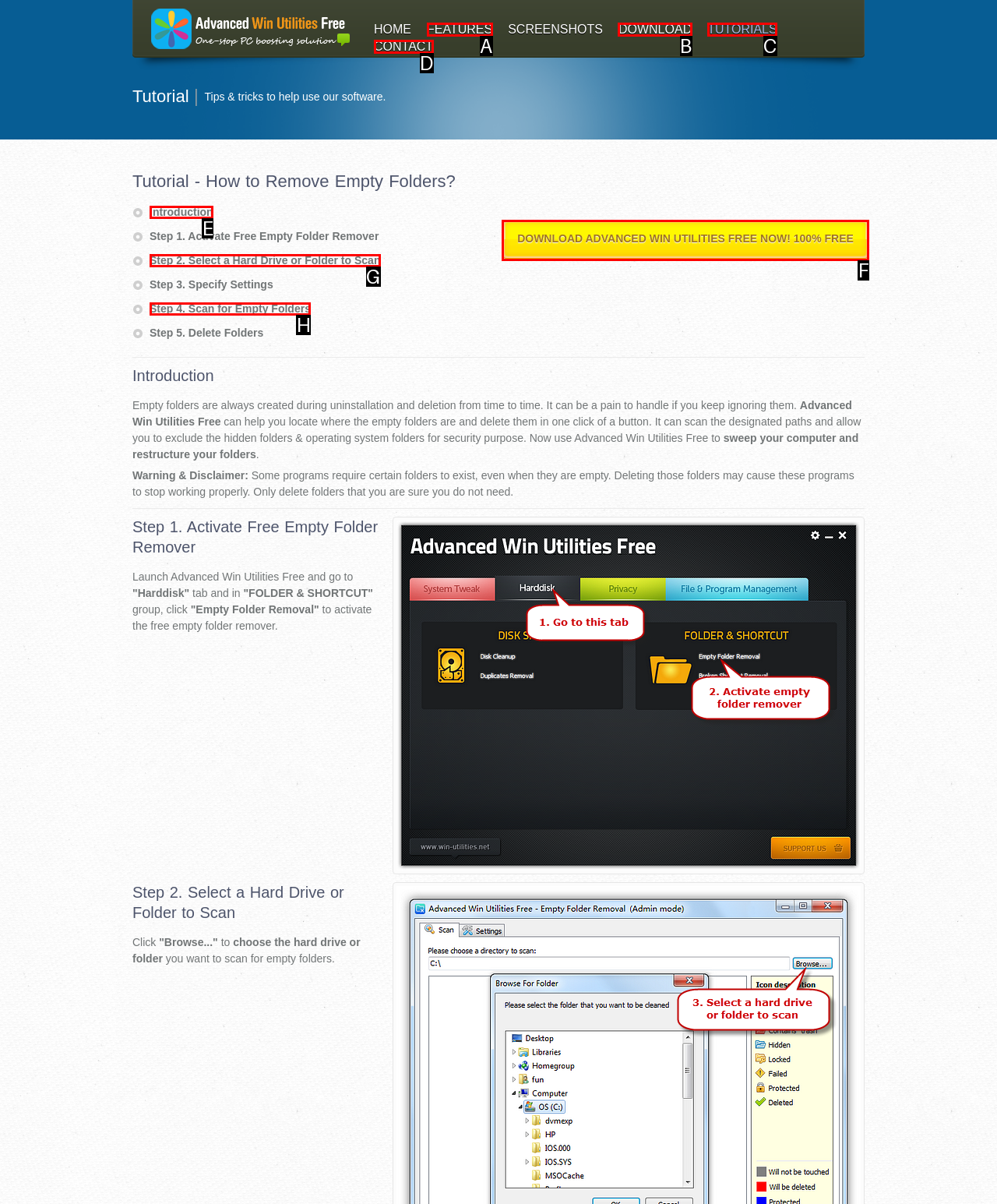Determine which HTML element should be clicked to carry out the following task: View TUTORIALS Respond with the letter of the appropriate option.

C